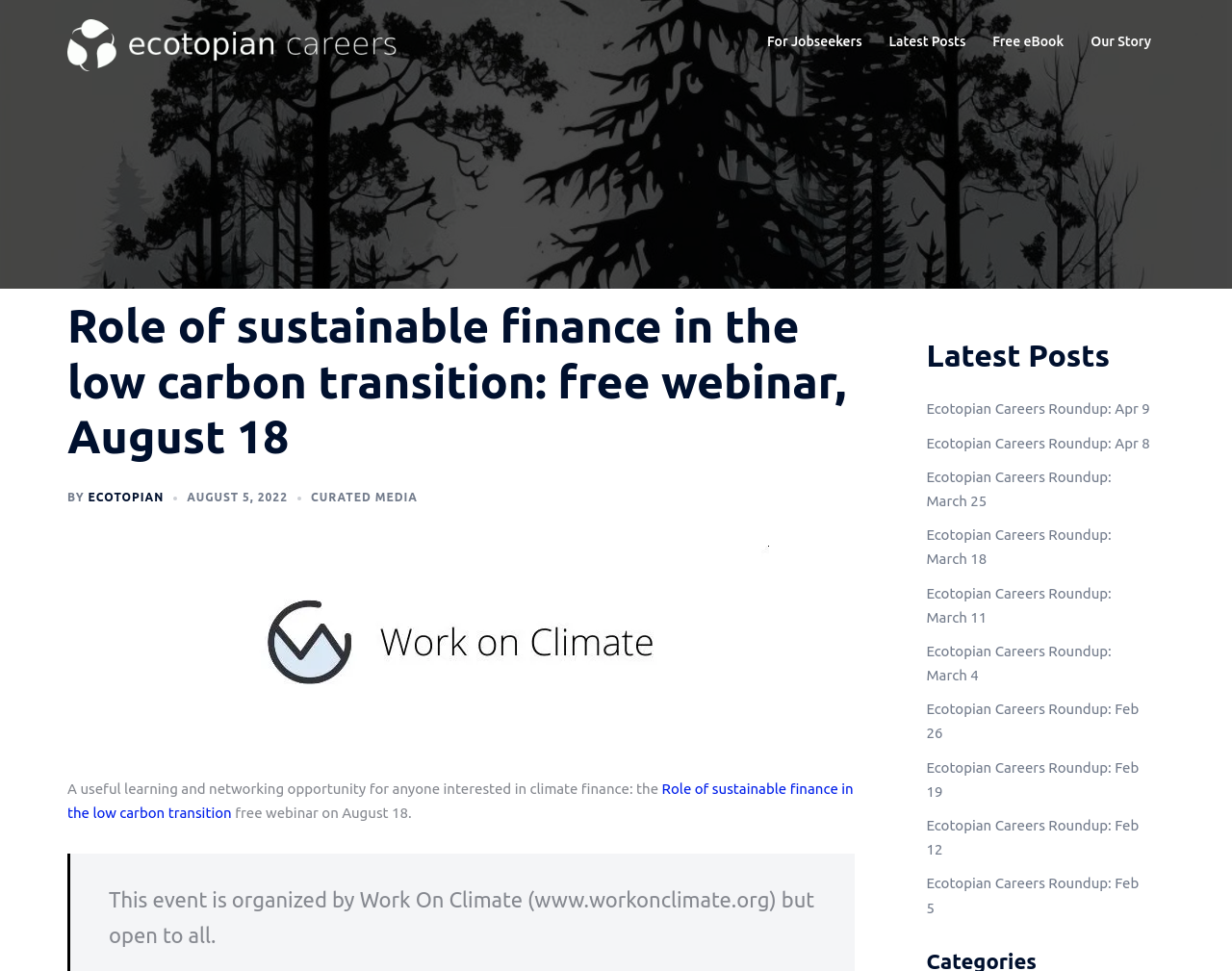What is the date of the webinar?
Look at the screenshot and provide an in-depth answer.

I found the answer by looking at the text 'Role of sustainable finance in the low carbon transition: free webinar, August 18' which indicates that the date of the webinar is August 18.